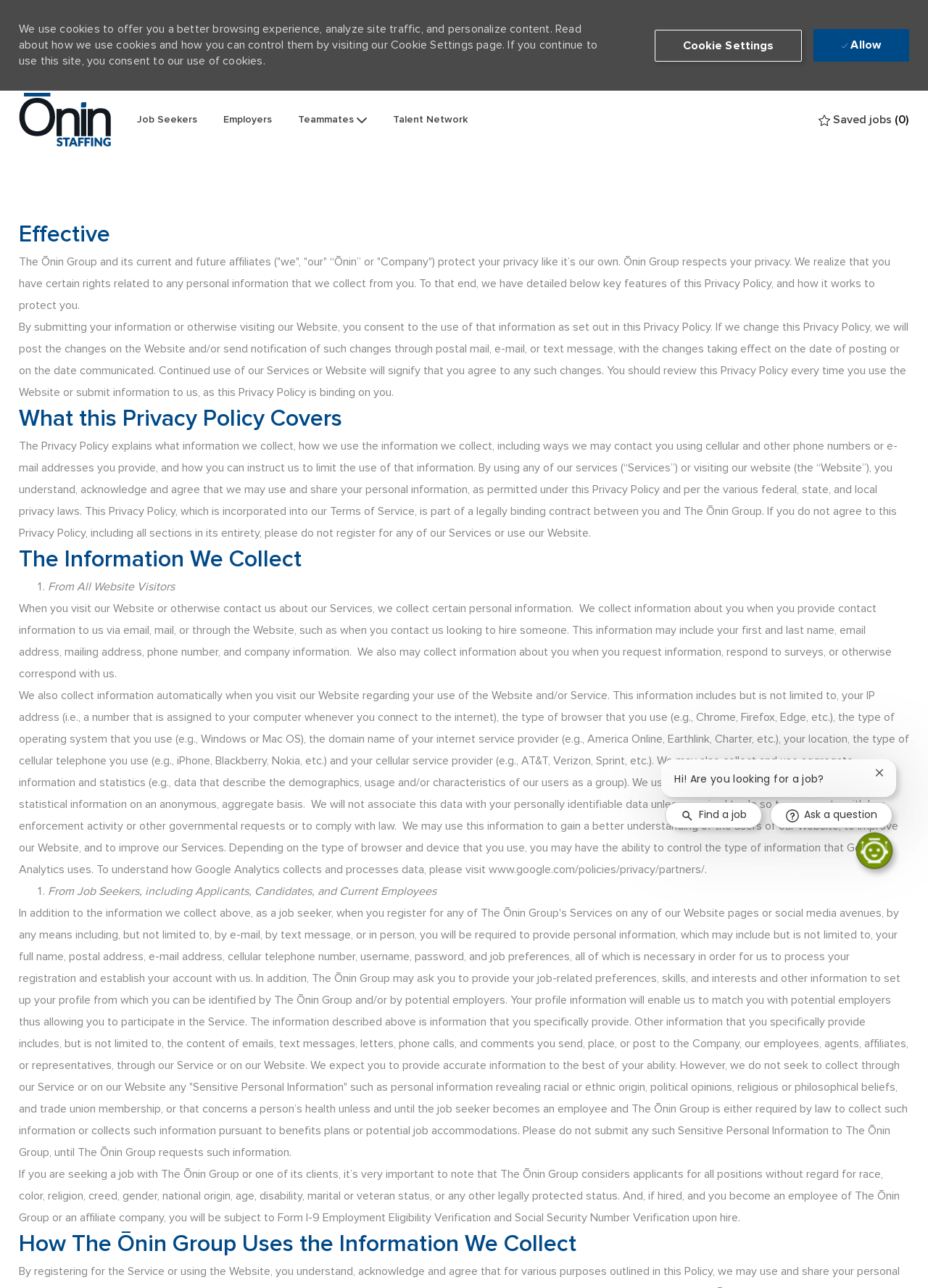Locate the bounding box coordinates of the clickable area needed to fulfill the instruction: "Click on the 'Ask a question' button".

[0.83, 0.623, 0.962, 0.643]